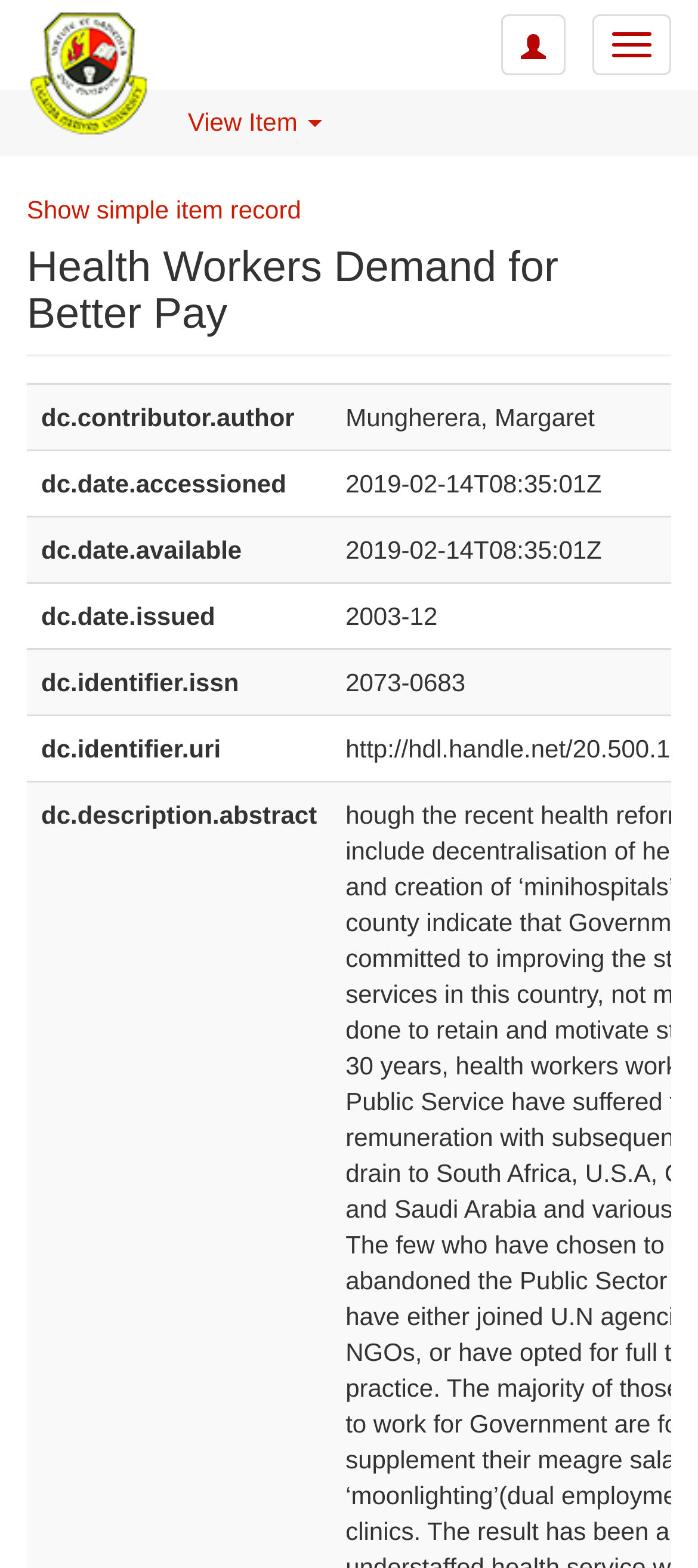Find the bounding box coordinates corresponding to the UI element with the description: "parent_node: Toggle navigation". The coordinates should be formatted as [left, top, right, bottom], with values as floats between 0 and 1.

[0.0, 0.0, 0.256, 0.057]